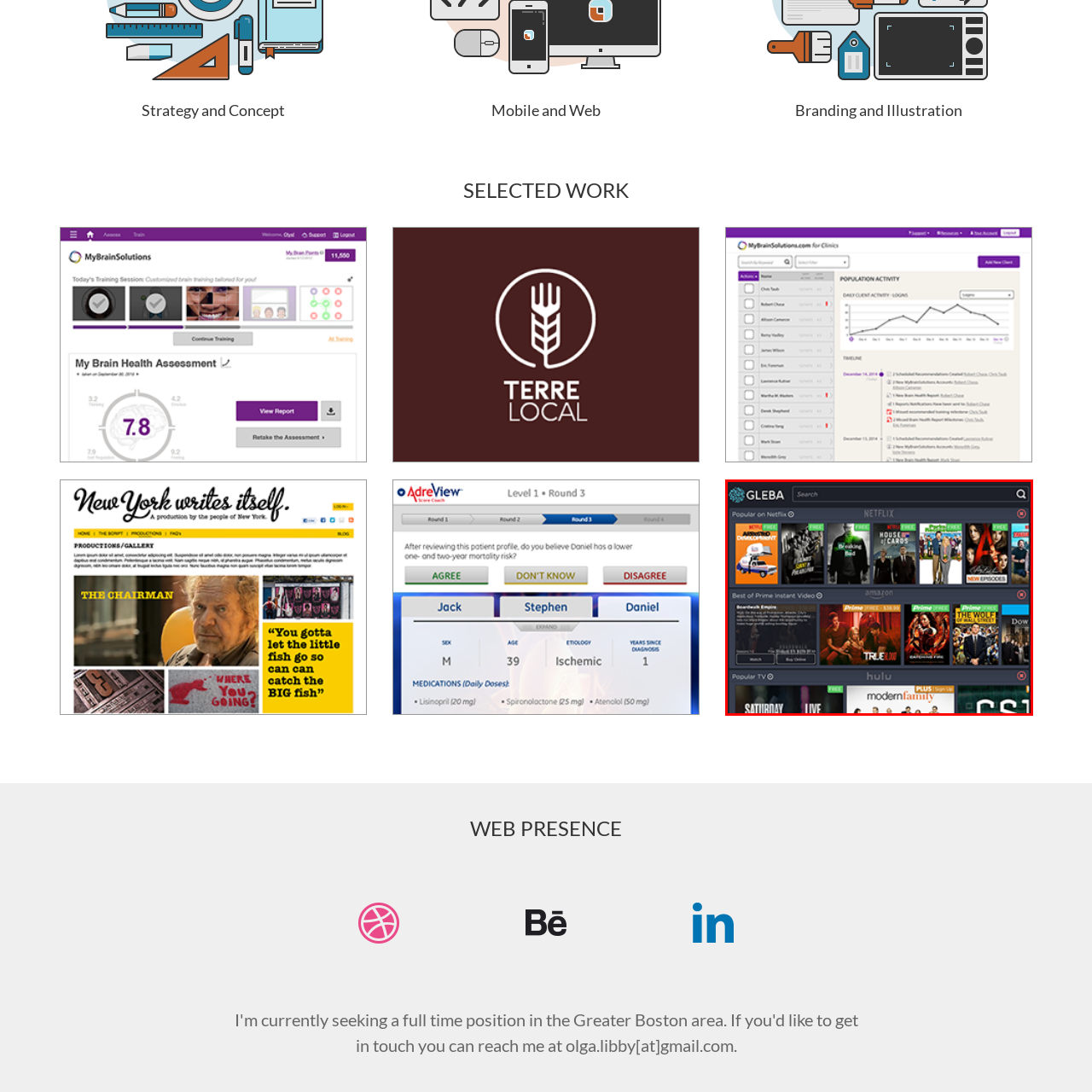Explain in detail what is happening within the highlighted red bounding box in the image.

The image showcases a sleek and modern UI for a streaming platform, branded "GLEBA." Divided into three main sections, the design highlights popular content from major streaming services including Netflix, Amazon Prime Video, and Hulu. 

In the Netflix section, popular titles like "Arrested Development," "Breaking Bad," and "House of Cards" are prominently displayed, indicating their availability. The Amazon section features "Boardwalk Empire" and "True Detective," along with a option to "Watch" or "Buy Online," showcasing the diverse viewing options. Meanwhile, the Hulu section highlights well-known shows such as "Saturday Night Live" and "Modern Family," enhancing the user experience by providing easy navigation and access to popular programming.

Overall, the layout emphasizes user accessibility, with a focus on trending media, while maintaining an aesthetically pleasing design that facilitates seamless content discovery.